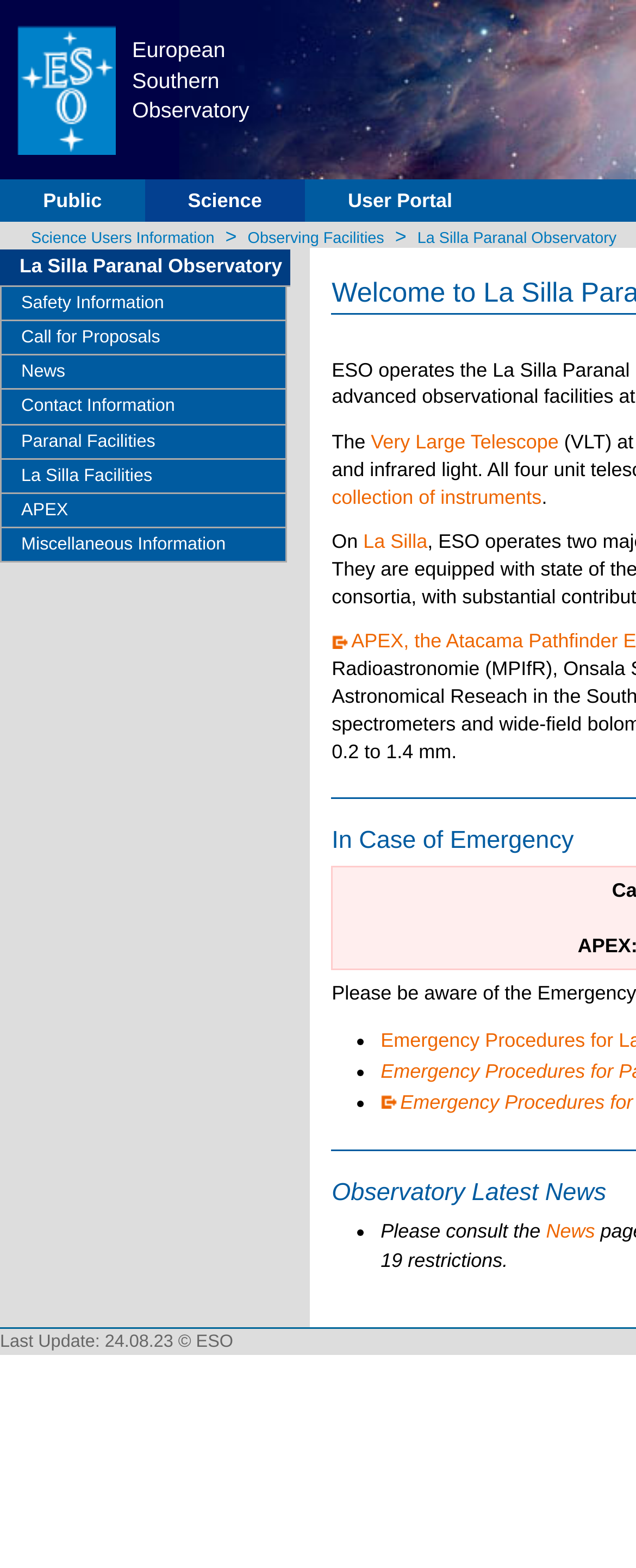Provide your answer to the question using just one word or phrase: How many list markers are there on the page?

4